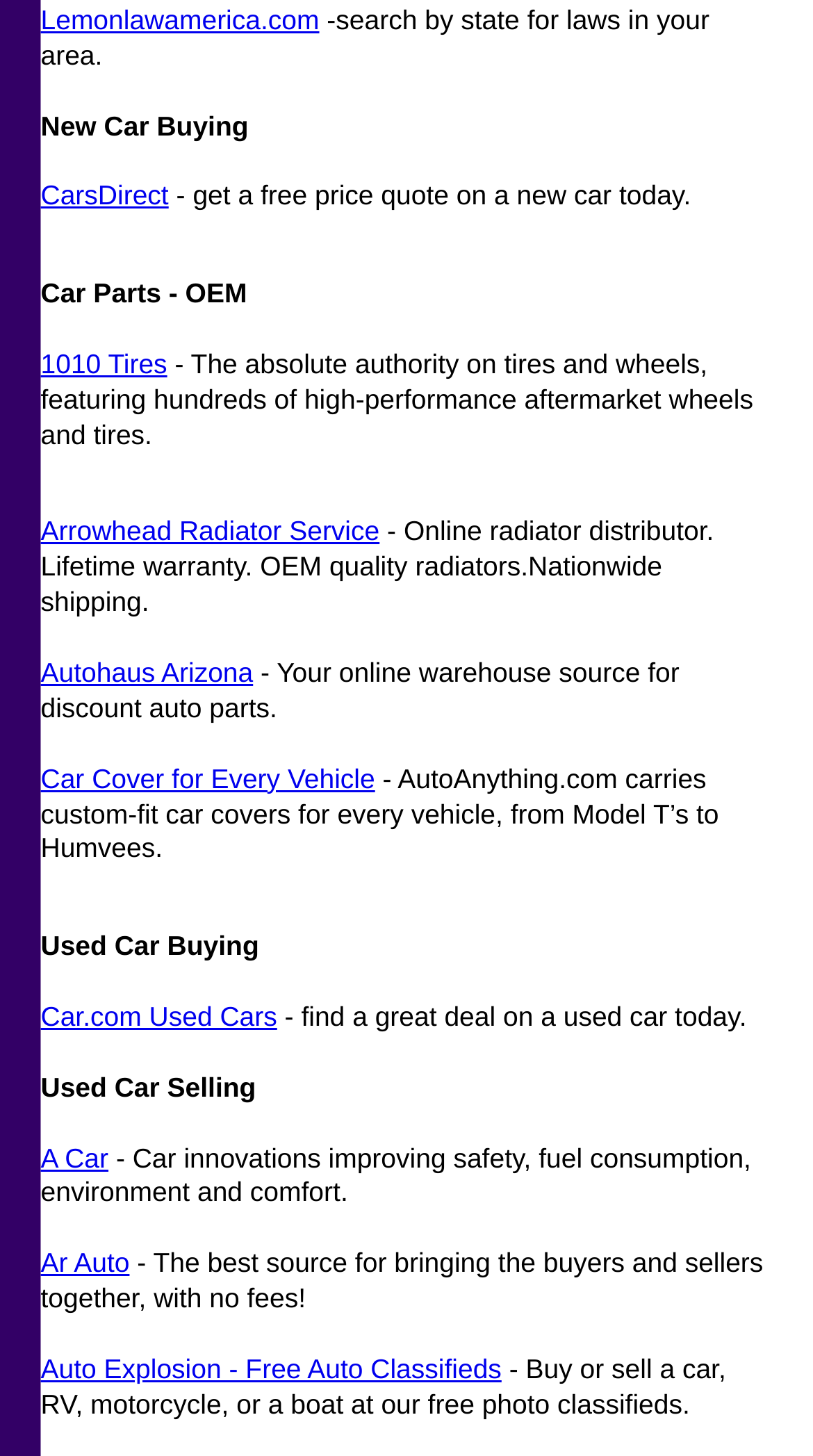Given the description 1010 Tires, predict the bounding box coordinates of the UI element. Ensure the coordinates are in the format (top-left x, top-left y, bottom-right x, bottom-right y) and all values are between 0 and 1.

[0.05, 0.239, 0.206, 0.26]